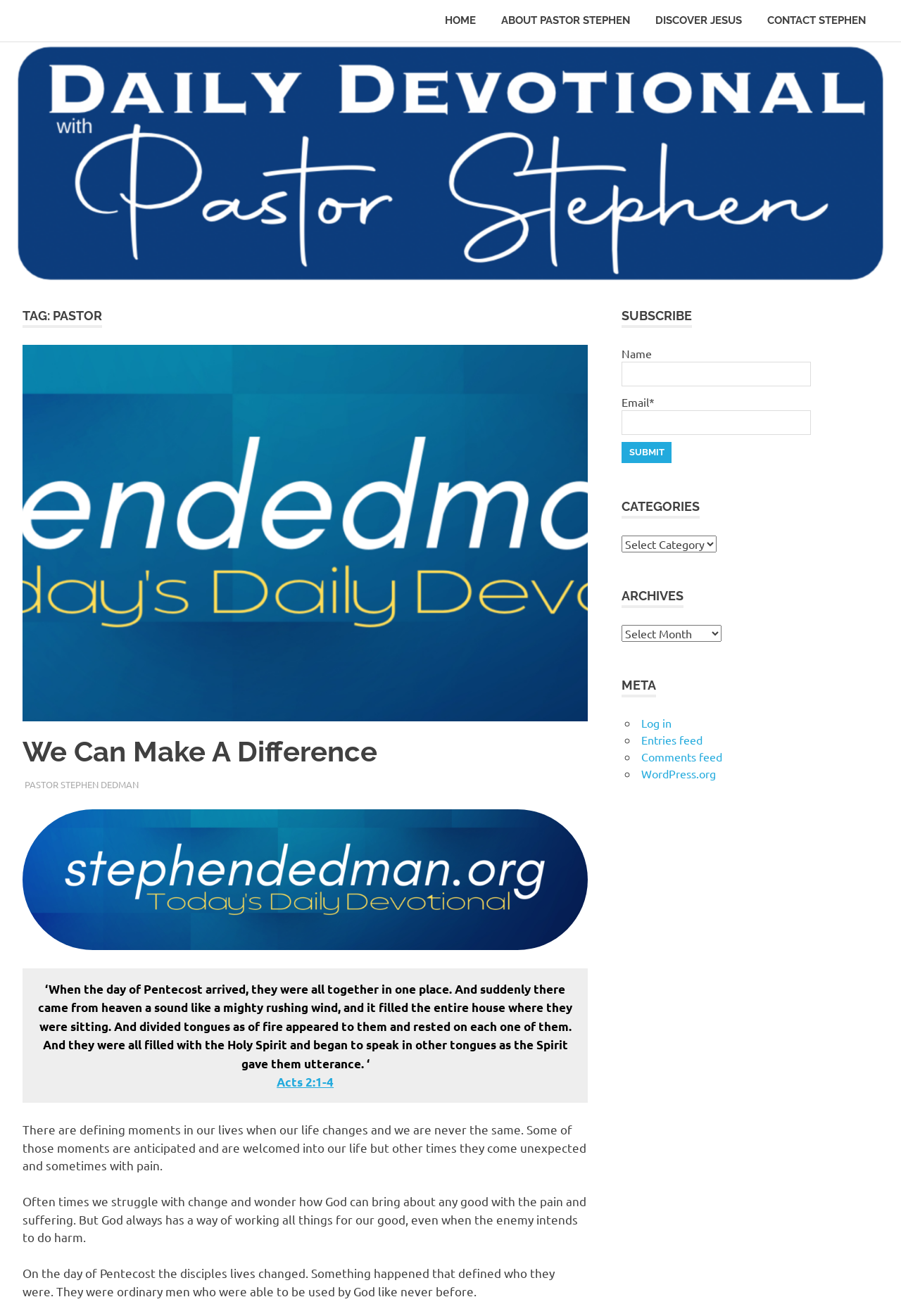Identify the bounding box coordinates for the UI element described as follows: We Can Make A Difference. Use the format (top-left x, top-left y, bottom-right x, bottom-right y) and ensure all values are floating point numbers between 0 and 1.

[0.025, 0.558, 0.419, 0.583]